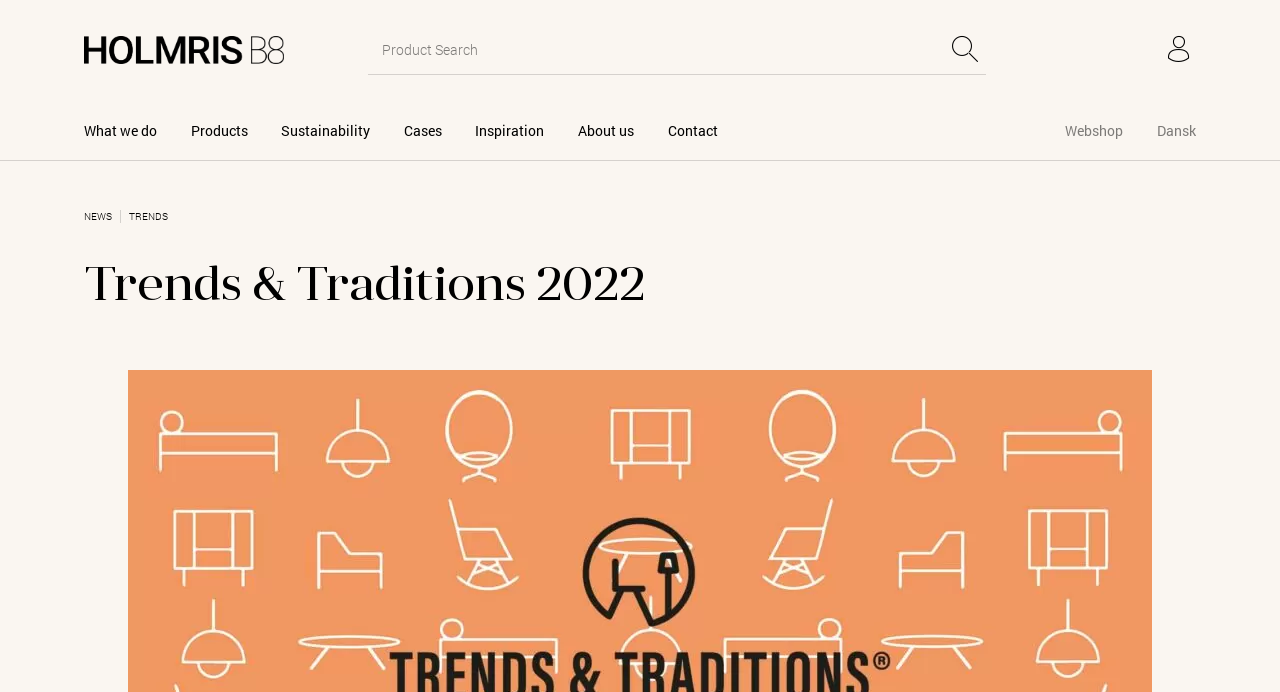Could you determine the bounding box coordinates of the clickable element to complete the instruction: "Go to the HOLMRIS B8 homepage"? Provide the coordinates as four float numbers between 0 and 1, i.e., [left, top, right, bottom].

[0.066, 0.051, 0.222, 0.093]